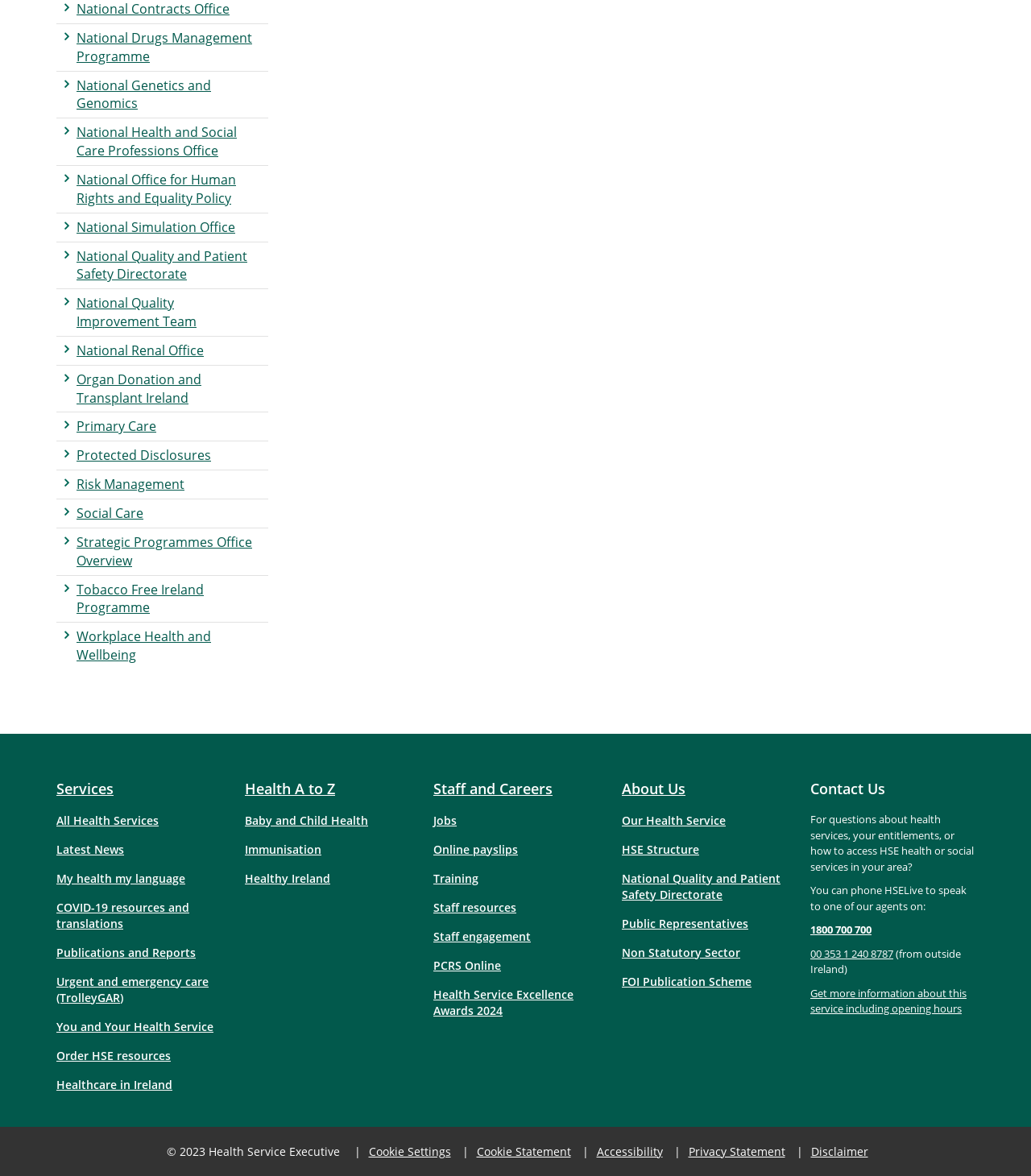What is the purpose of the 'Staff and Careers' section?
Please answer the question with as much detail and depth as you can.

I inferred this answer by looking at the links and content within the 'Staff and Careers' section, which suggest that it provides information and resources related to jobs and careers within the Health Service Executive.